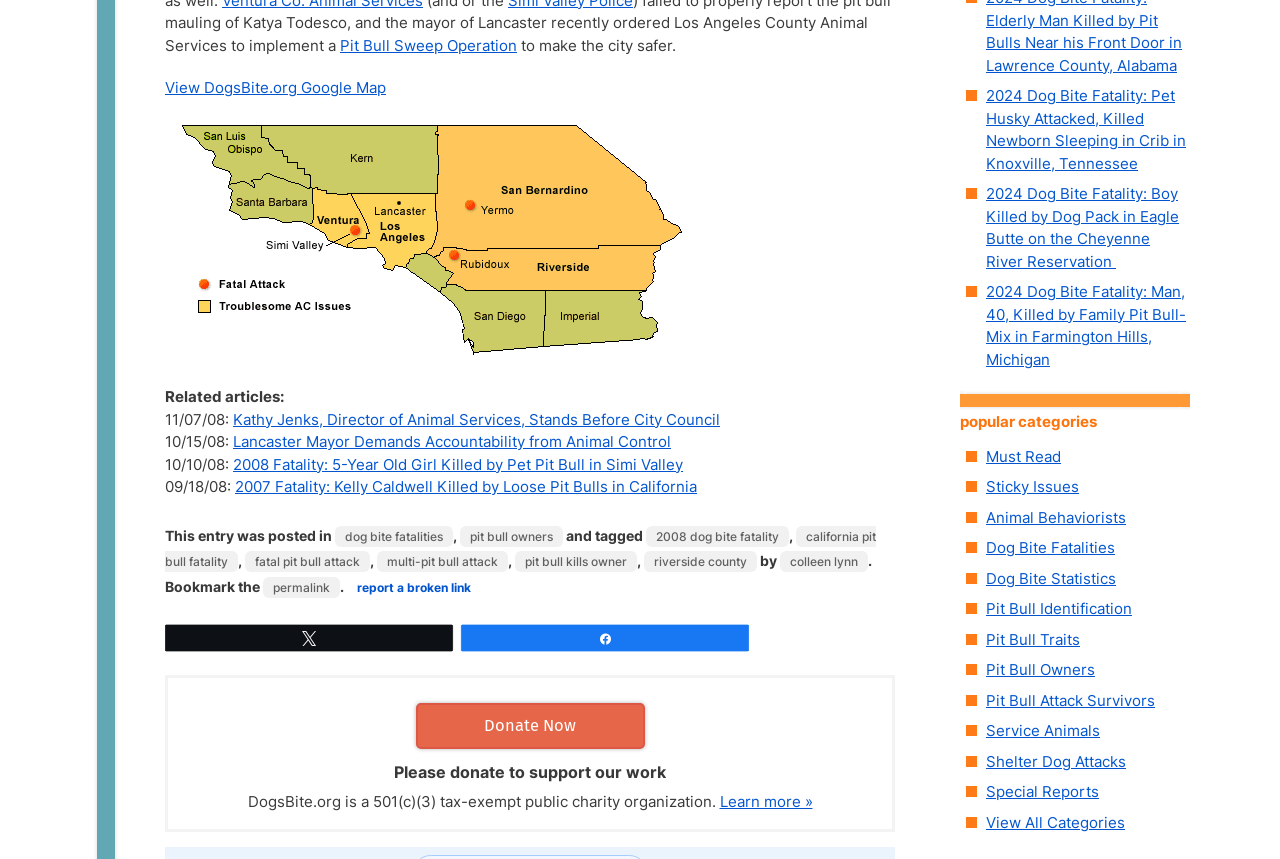Locate the bounding box coordinates of the element you need to click to accomplish the task described by this instruction: "Donate Now".

[0.378, 0.833, 0.45, 0.855]